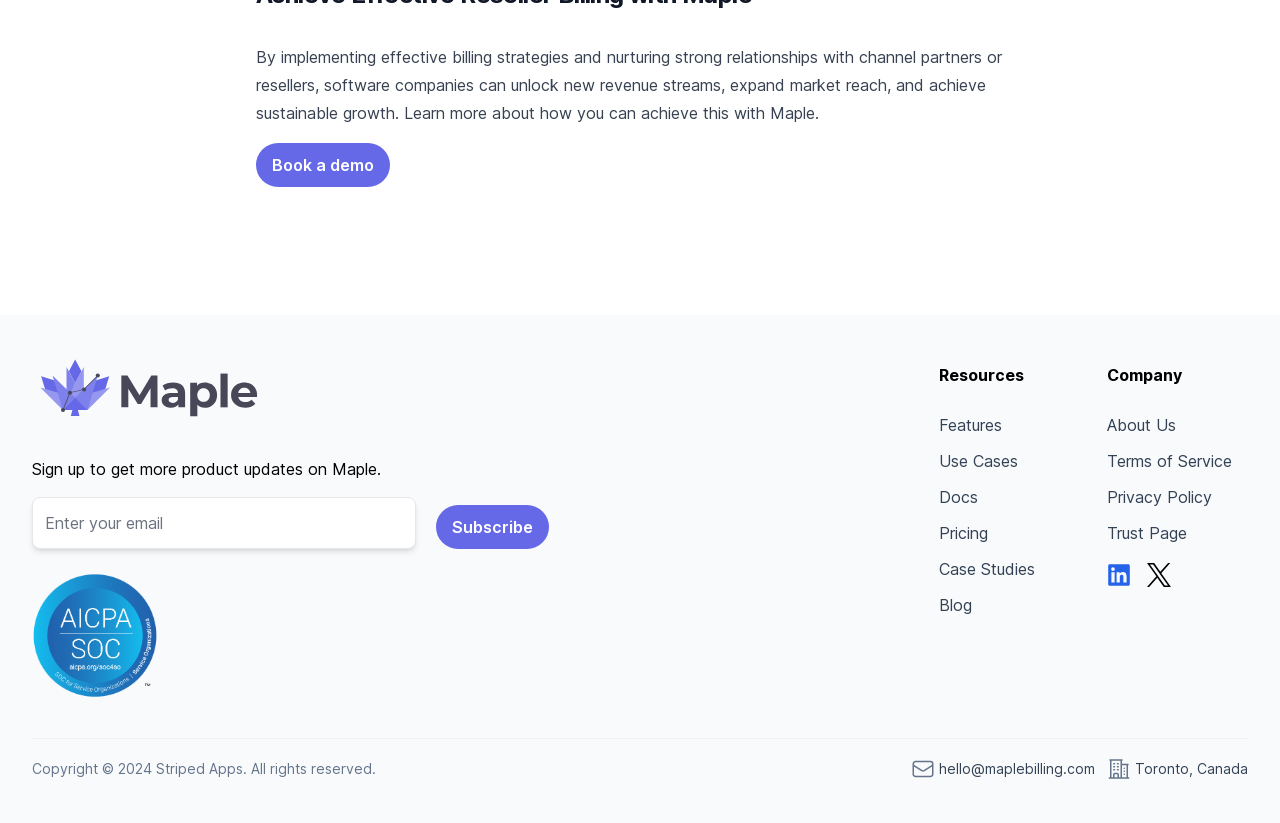Given the webpage screenshot and the description, determine the bounding box coordinates (top-left x, top-left y, bottom-right x, bottom-right y) that define the location of the UI element matching this description: jmsantolin

None